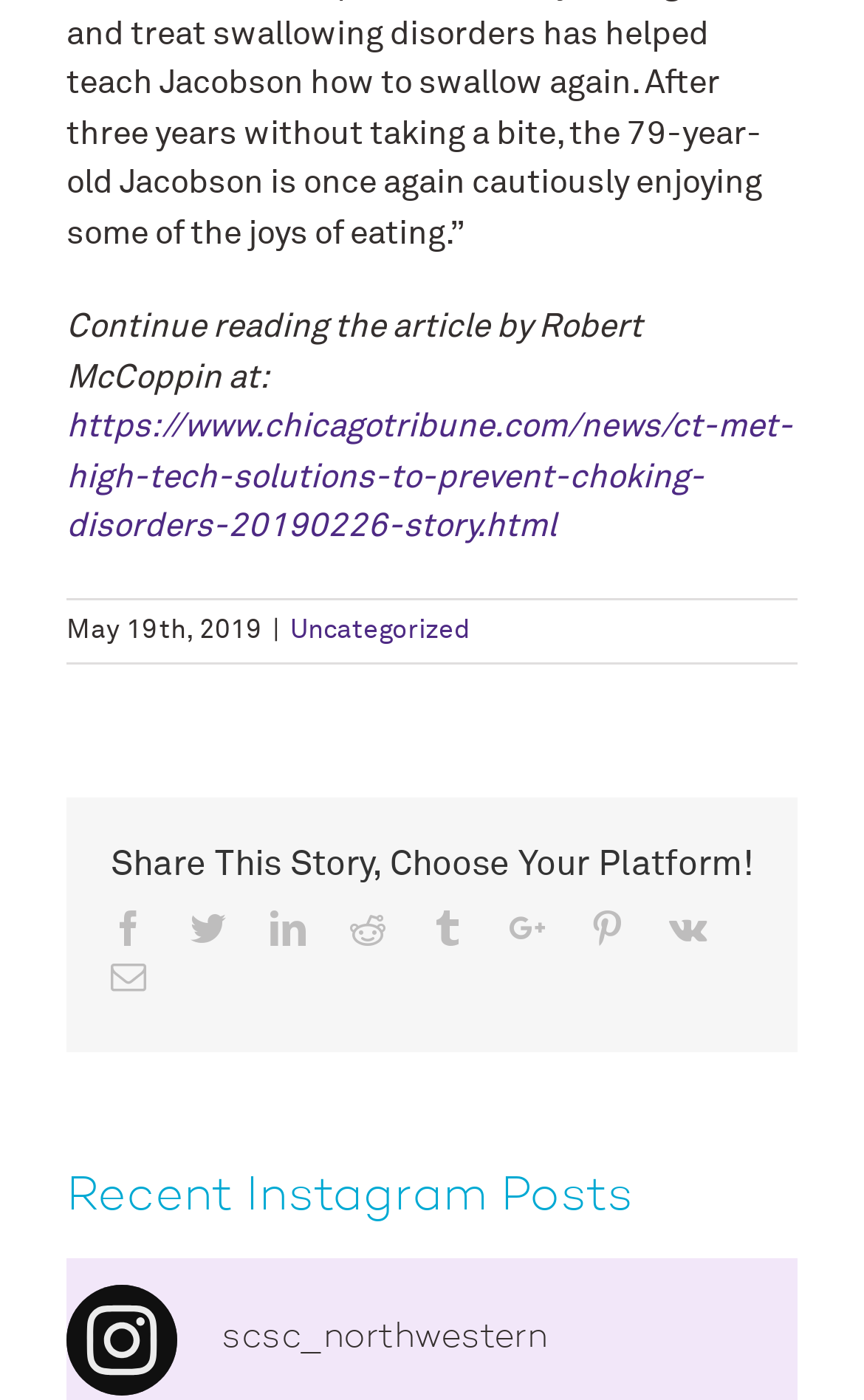Kindly determine the bounding box coordinates for the area that needs to be clicked to execute this instruction: "Read the full article".

[0.077, 0.293, 0.918, 0.388]